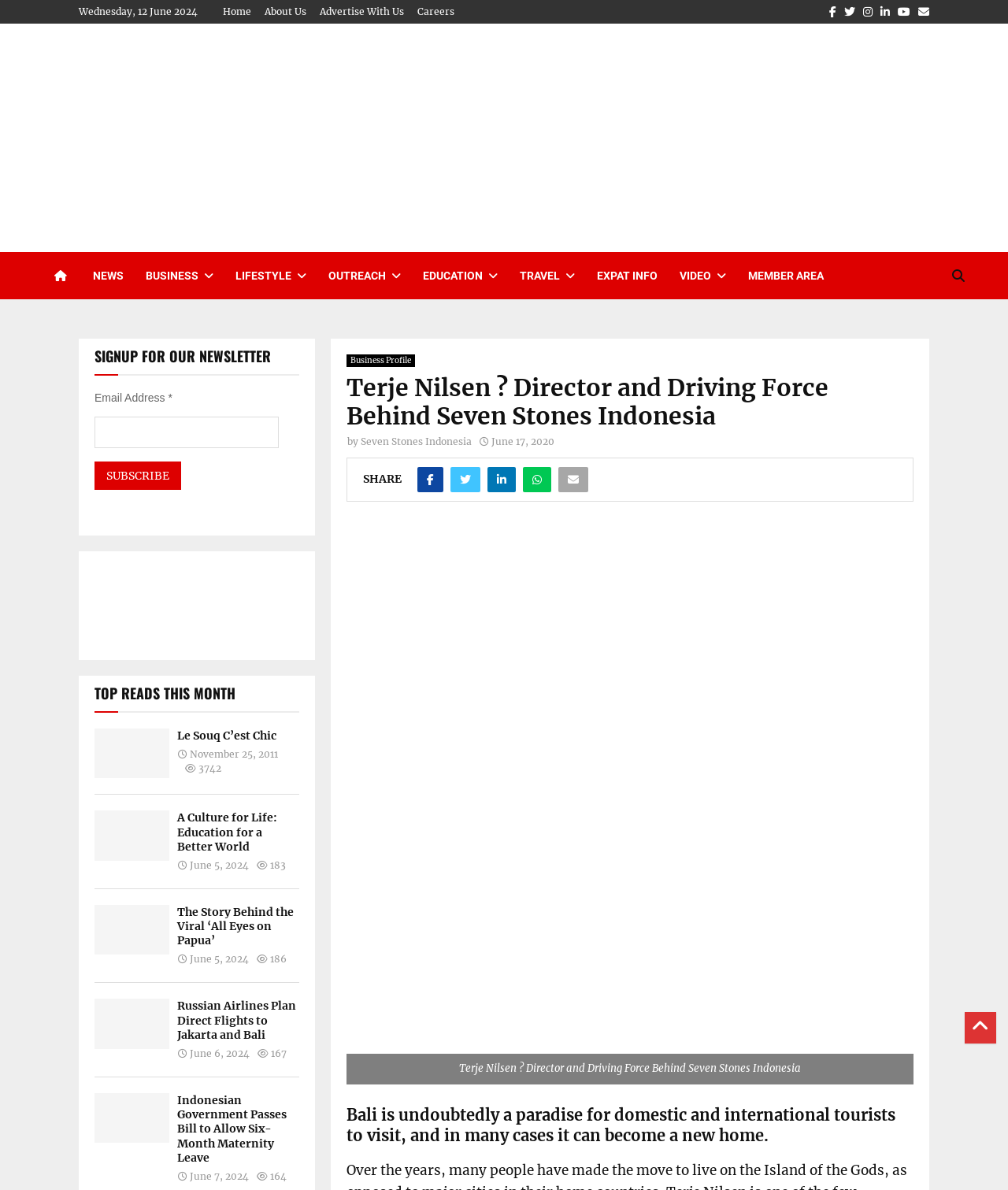How many reads does the article 'A Culture for Life: Education for a Better World' have?
Please respond to the question with a detailed and thorough explanation.

I found the answer by looking at the article element that contains the link 'A Culture for Life: Education for a Better World'. Below the link, I found a static text element that says '183', which I inferred to be the number of reads.